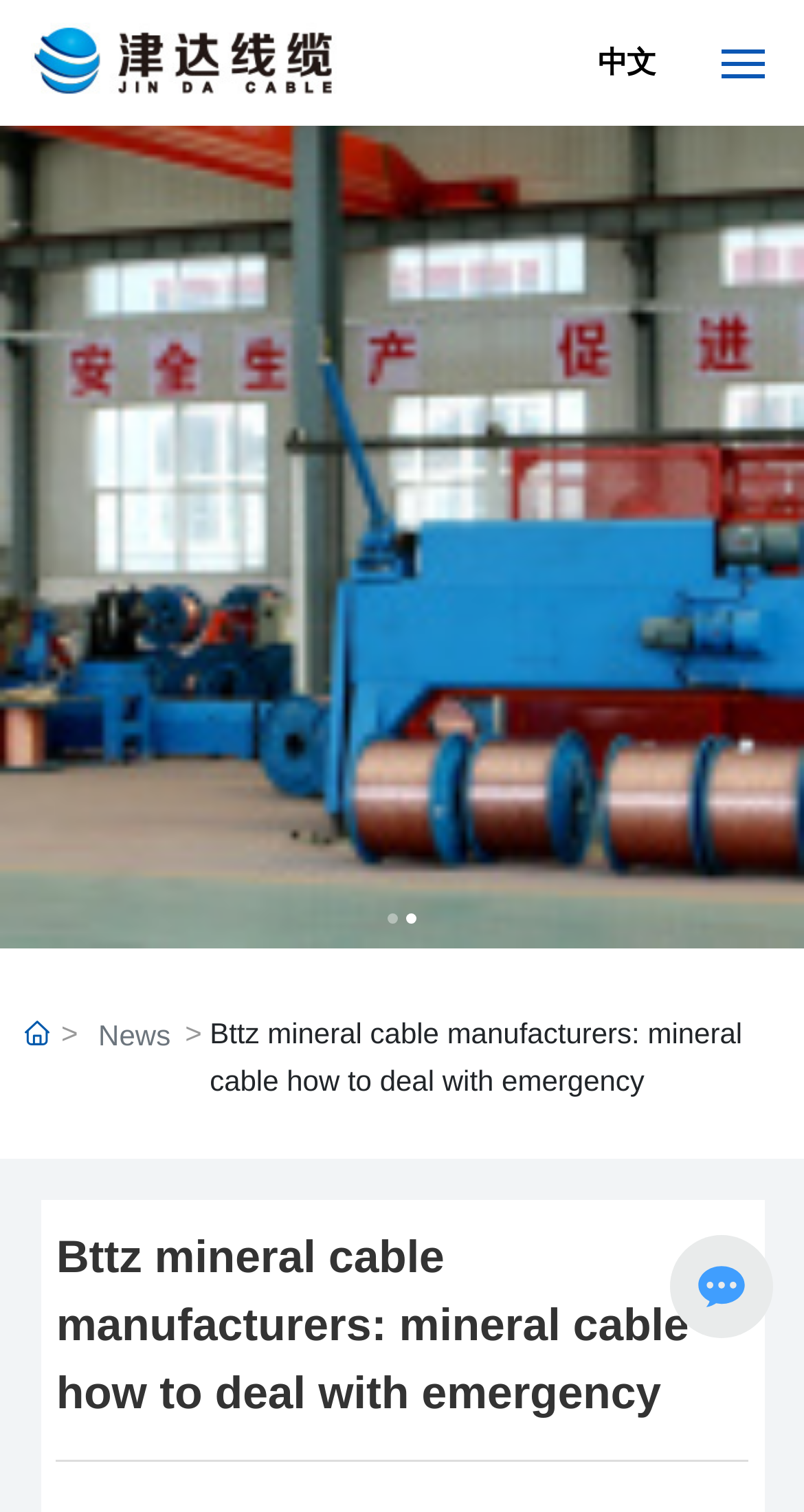Provide a one-word or short-phrase answer to the question:
How many links are there in the top navigation bar?

6